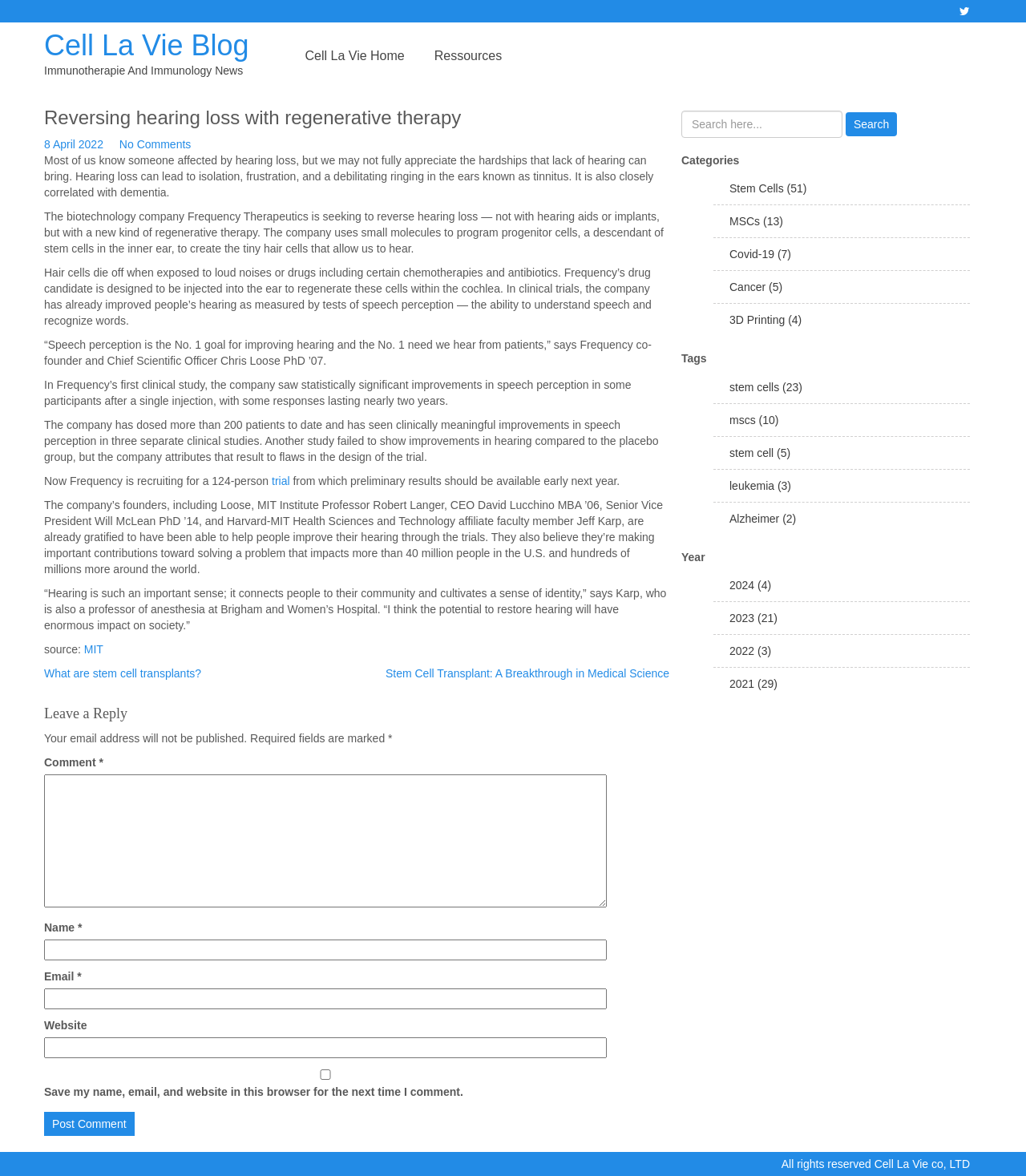Provide a brief response in the form of a single word or phrase:
Who is the professor of anesthesia at Brigham and Women’s Hospital?

Jeff Karp